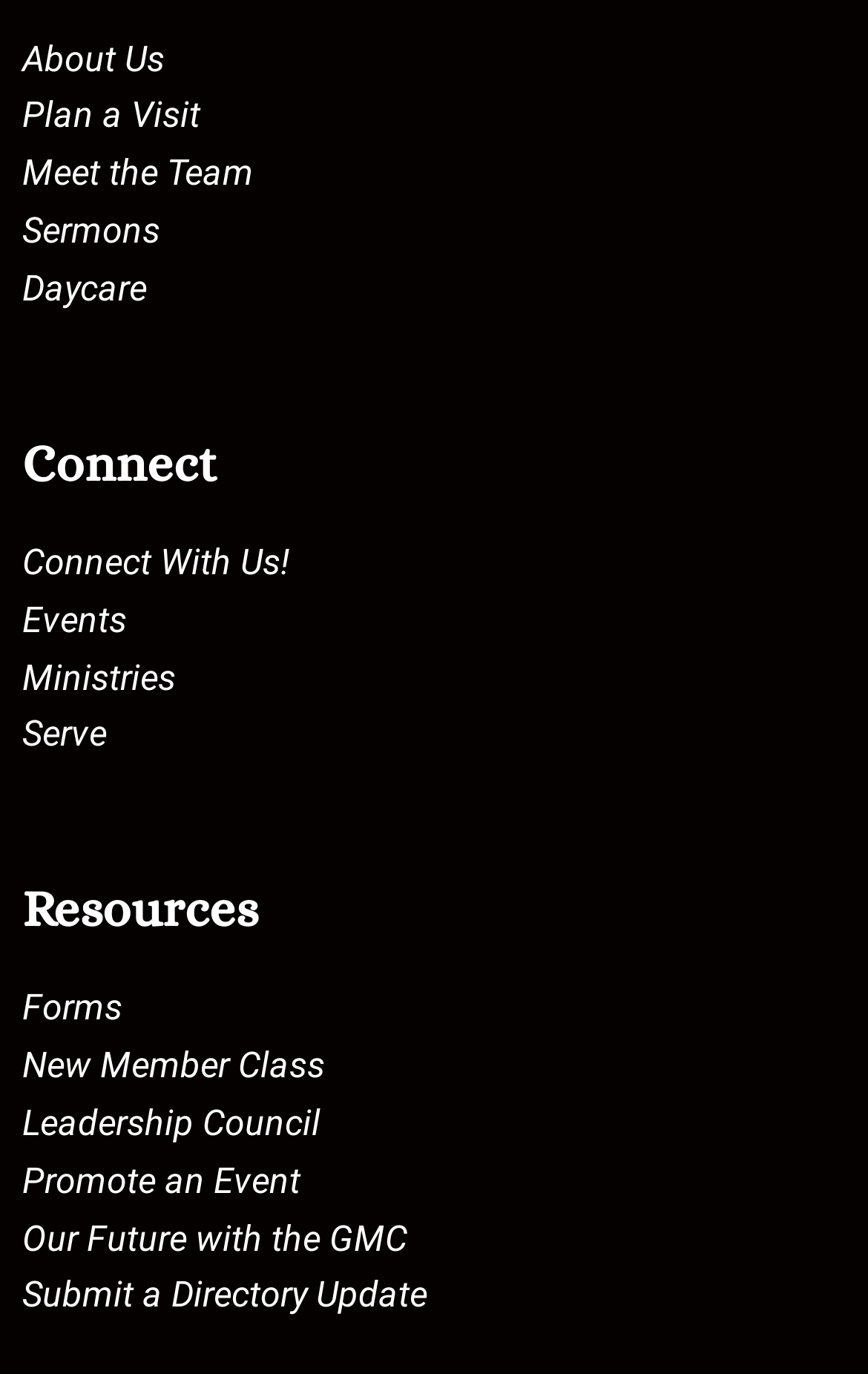Please determine the bounding box coordinates for the UI element described as: "Christmas Special – Part II".

None